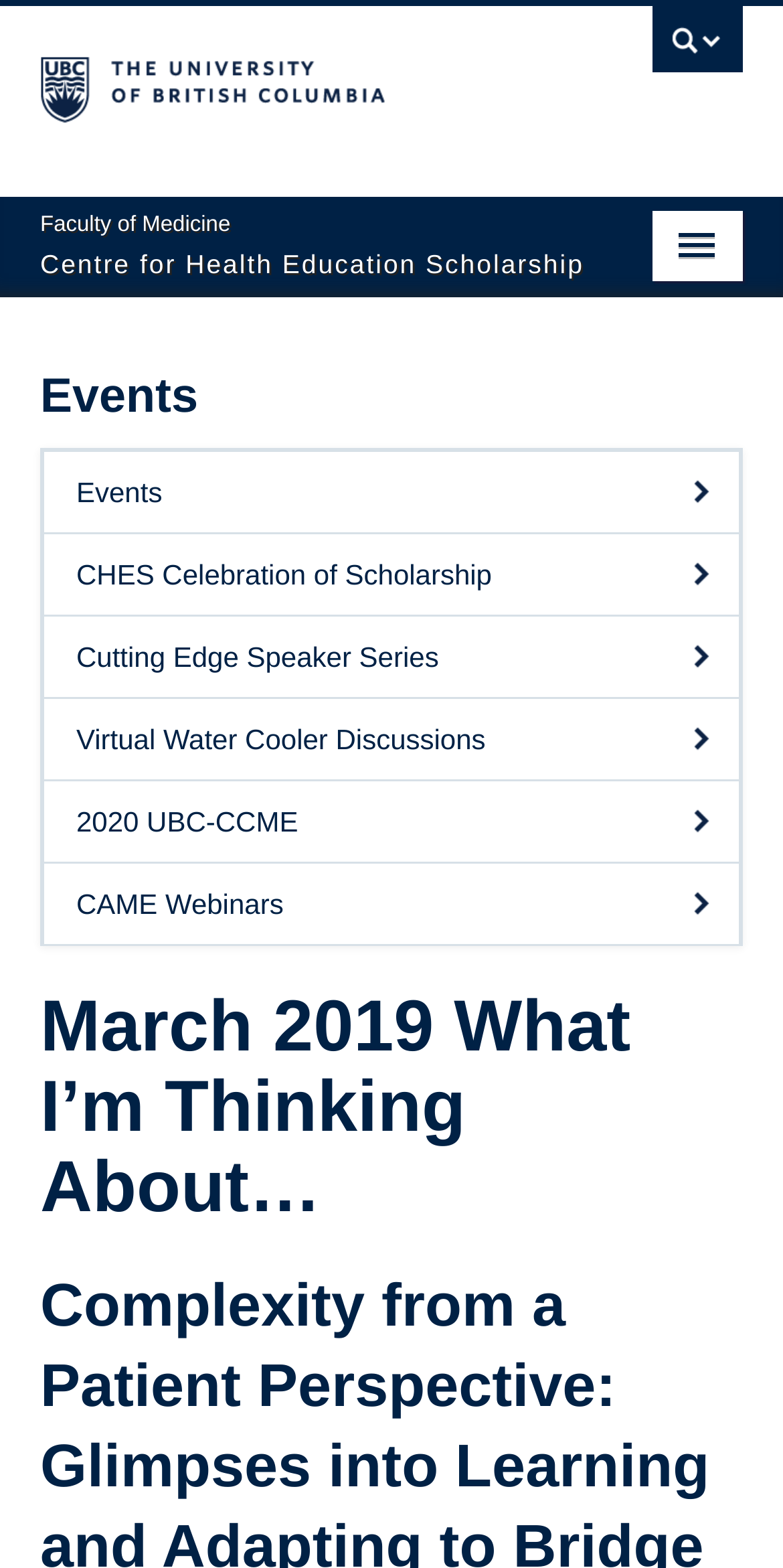Given the element description: "Giving", predict the bounding box coordinates of the UI element it refers to, using four float numbers between 0 and 1, i.e., [left, top, right, bottom].

[0.0, 0.565, 0.897, 0.617]